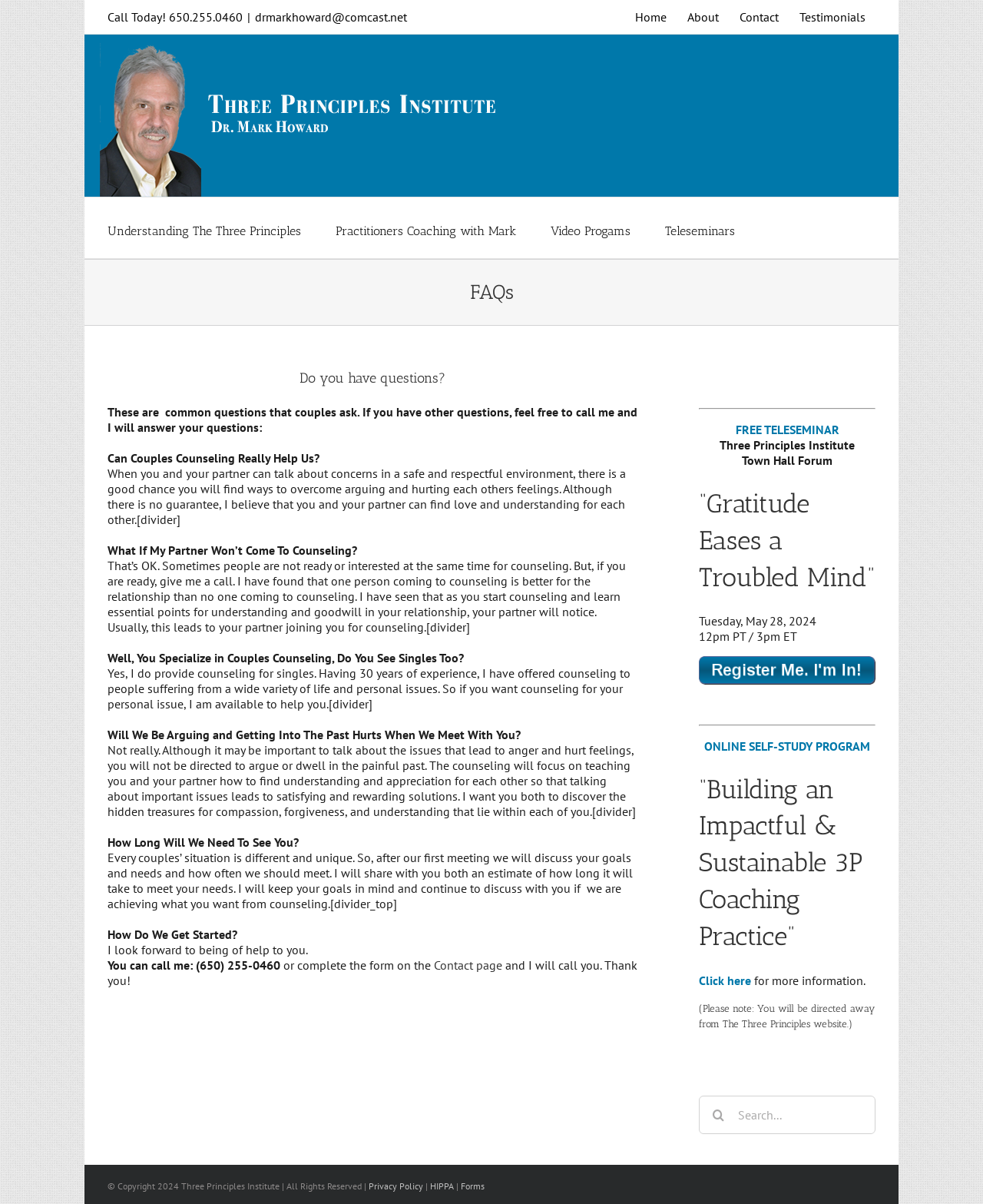Find the bounding box coordinates of the element to click in order to complete the given instruction: "Click the 'Contact' link."

[0.742, 0.0, 0.802, 0.028]